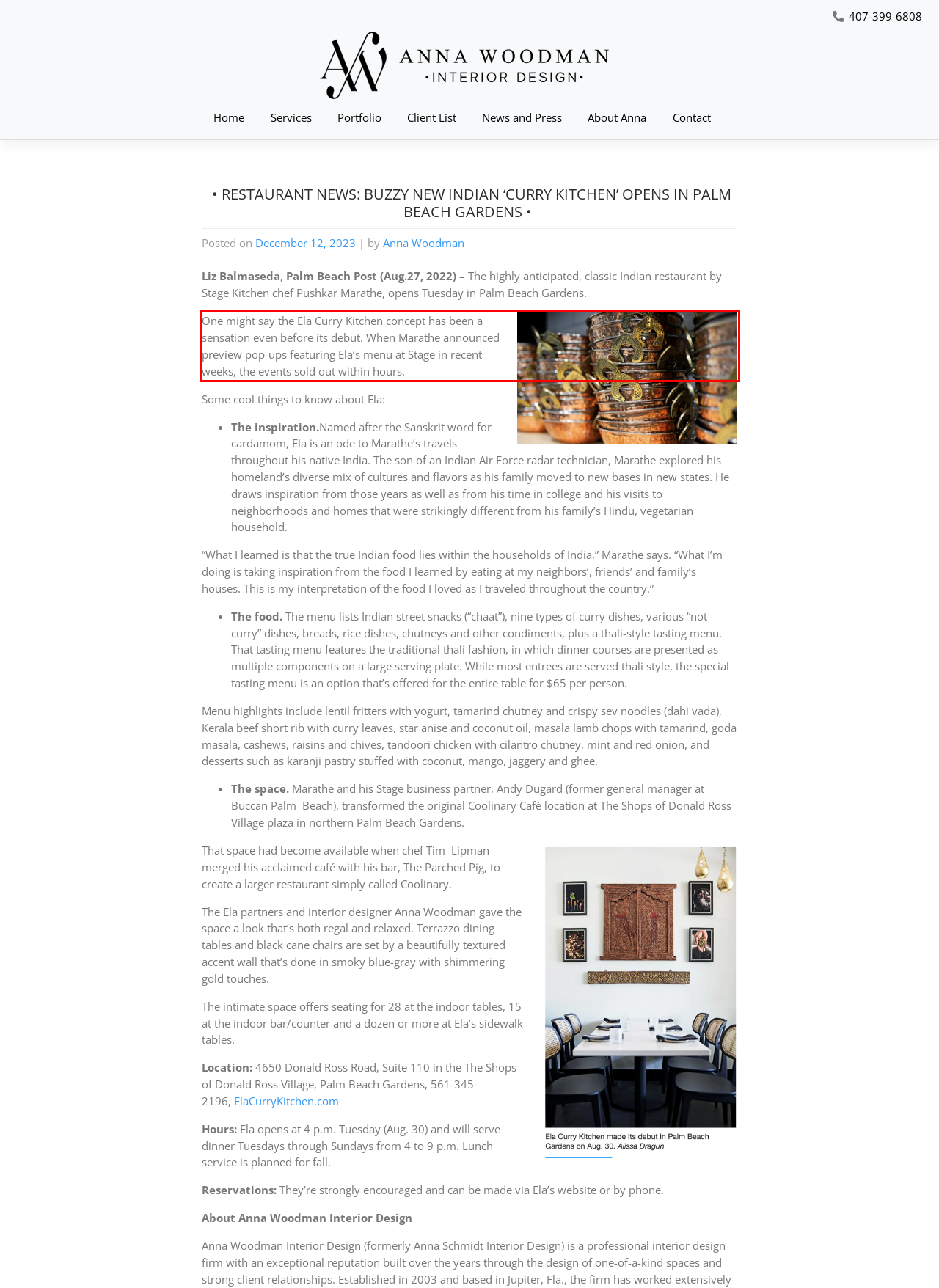Within the screenshot of the webpage, locate the red bounding box and use OCR to identify and provide the text content inside it.

One might say the Ela Curry Kitchen concept has been a sensation even before its debut. When Marathe announced preview pop-ups featuring Ela’s menu at Stage in recent weeks, the events sold out within hours.